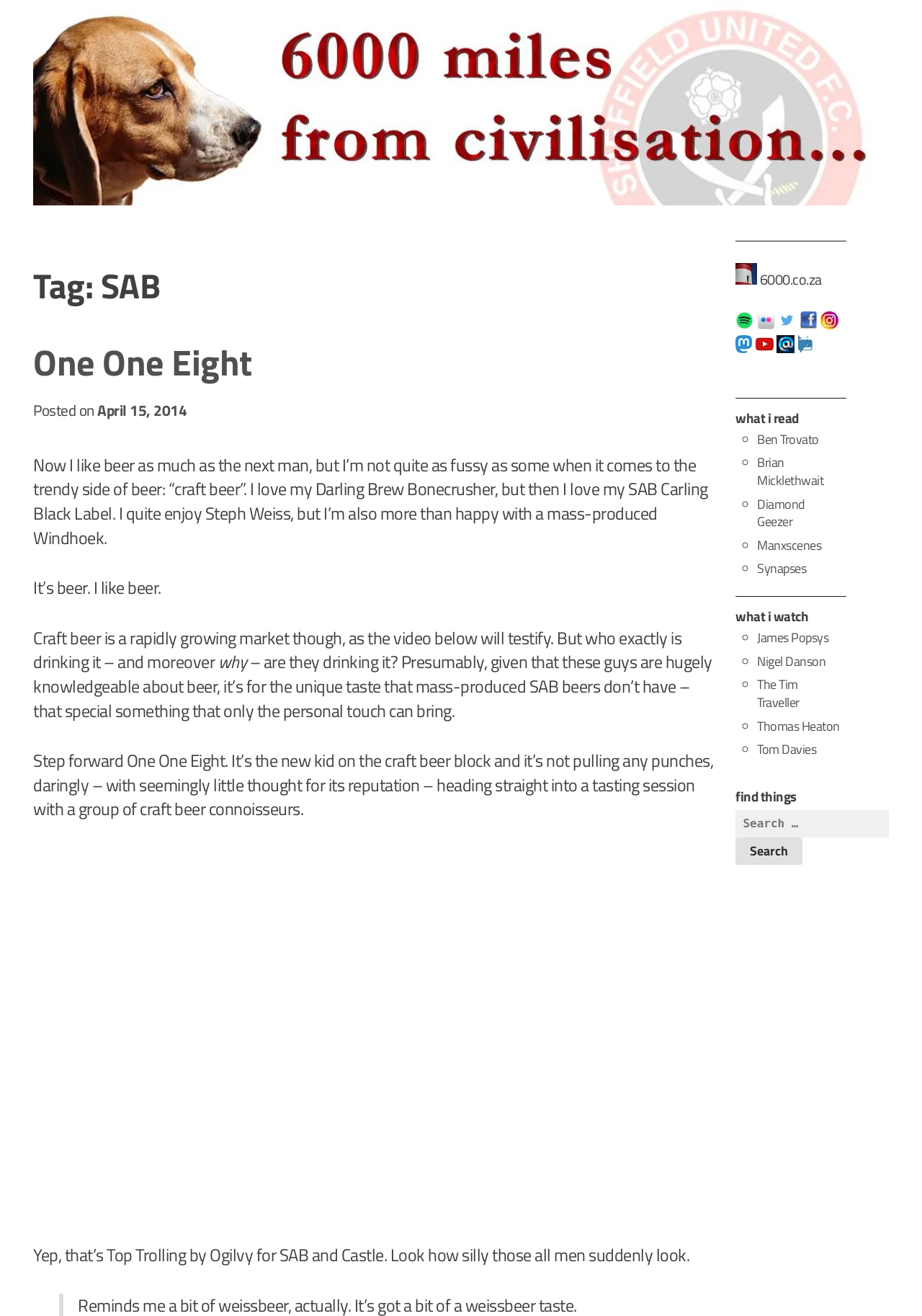Identify the bounding box for the UI element that is described as follows: "April 15, 2014February 10, 2020".

[0.105, 0.303, 0.202, 0.321]